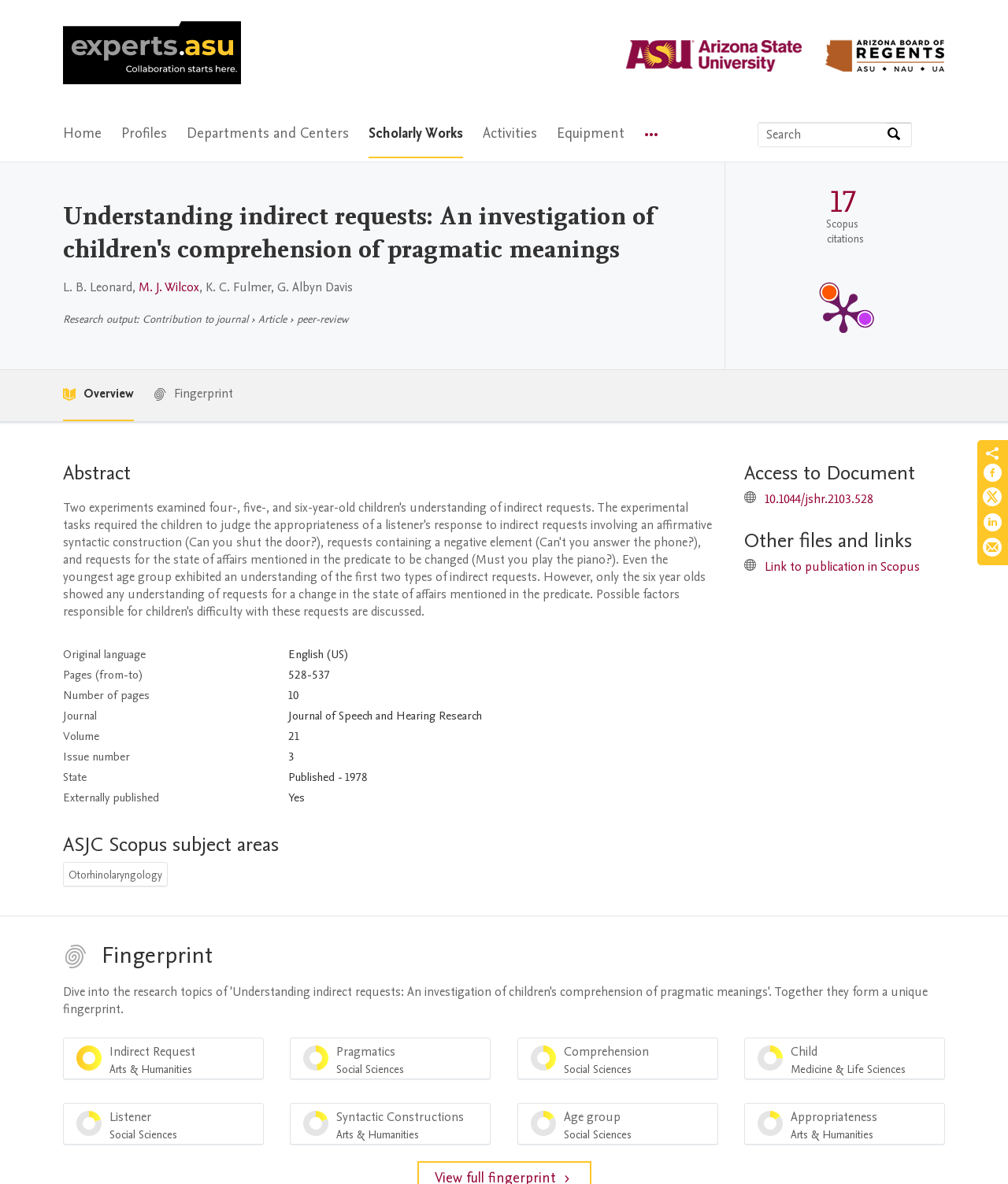Show me the bounding box coordinates of the clickable region to achieve the task as per the instruction: "Access the document".

[0.759, 0.414, 0.867, 0.429]